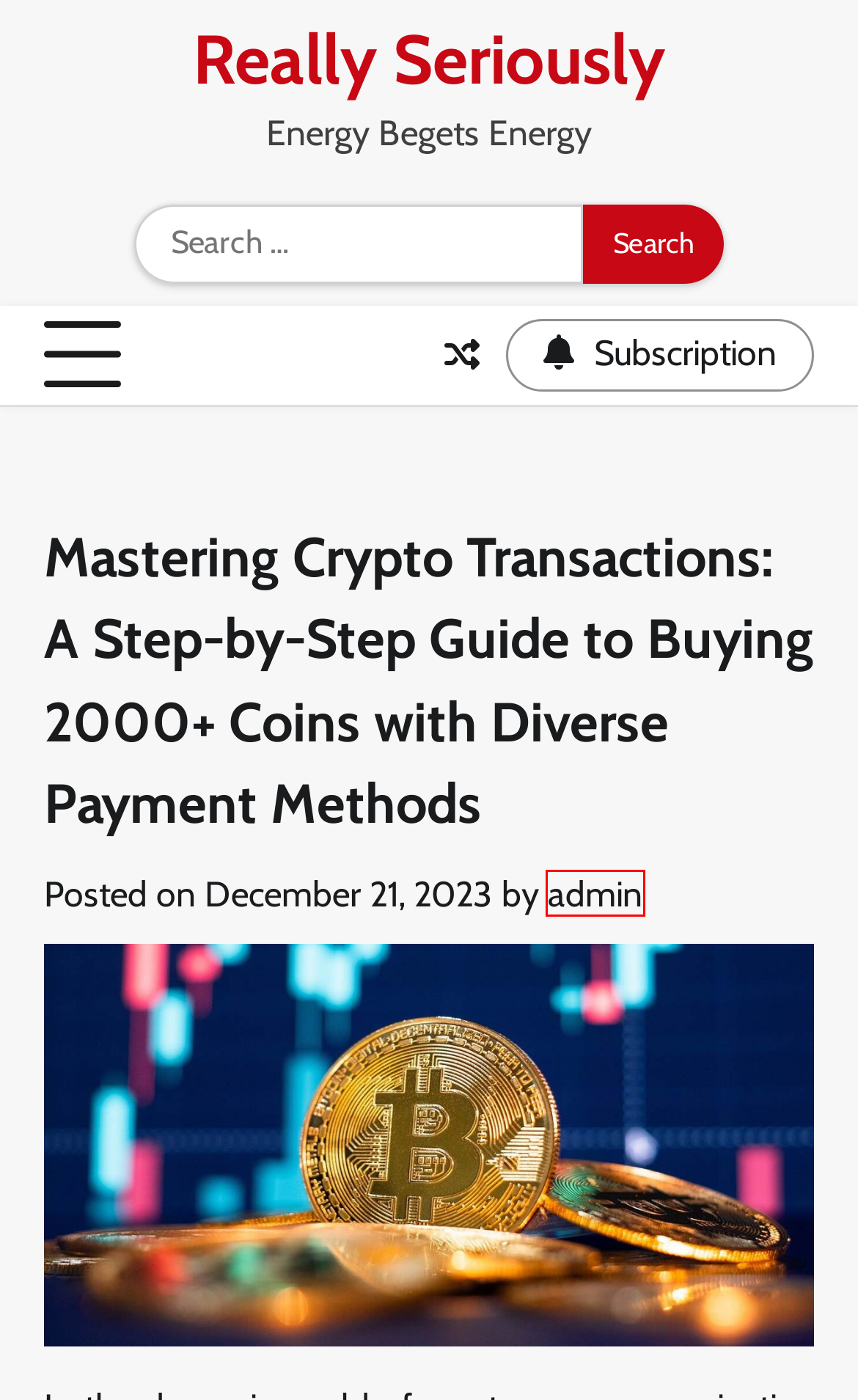Observe the provided screenshot of a webpage with a red bounding box around a specific UI element. Choose the webpage description that best fits the new webpage after you click on the highlighted element. These are your options:
A. Fashion – Really Seriously
B. Exploring the Advantages of White Label SEO for Agencies – Really Seriously
C. Adore Themes – Market Place for WordPress Themes
D. Tutorials for Multilingual Students Challenges and Opportunities – Really Seriously
E. Cryptocurrency Buying Guides: Where & How to Buy Crypto Coins
F. admin – Really Seriously
G. Shopping – Really Seriously
H. Really Seriously – Energy Begets Energy

F